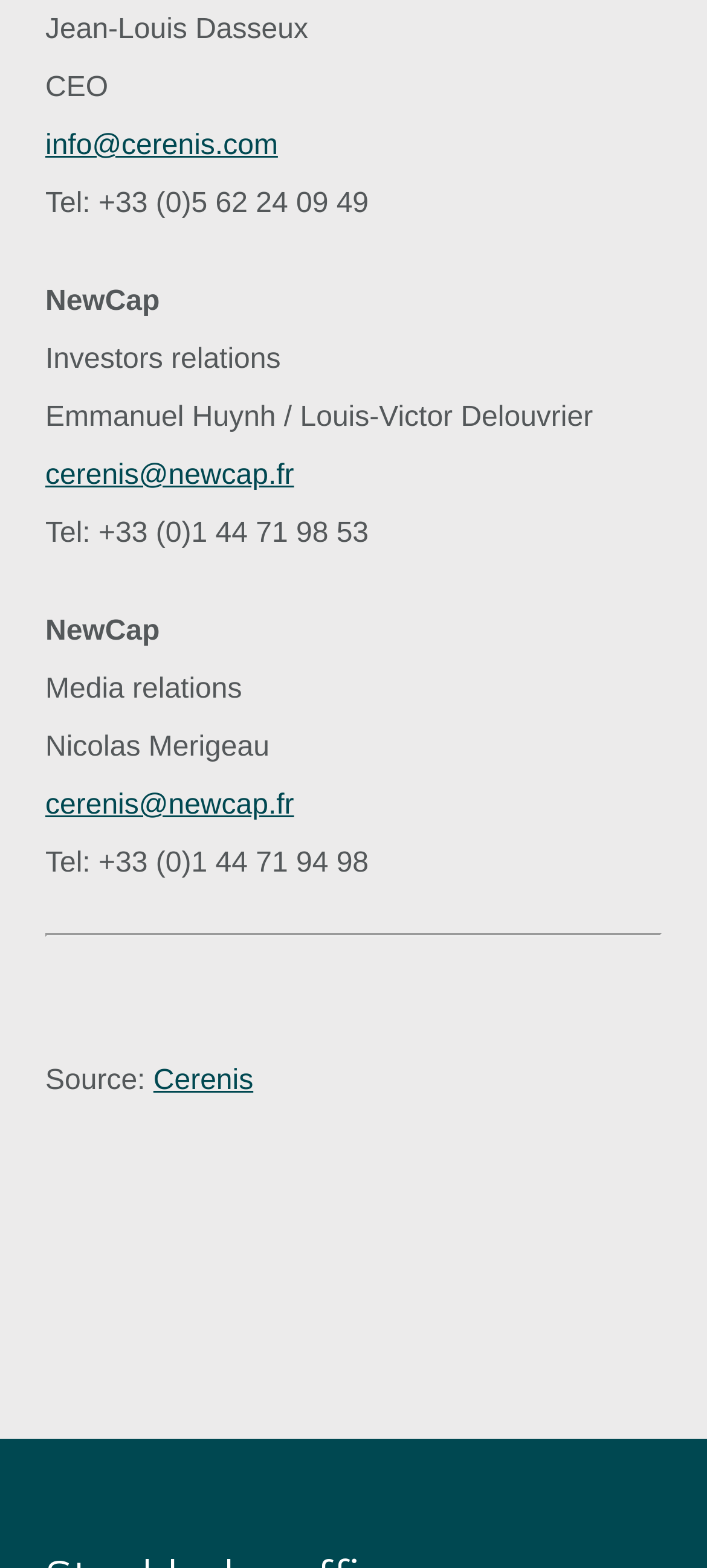Extract the bounding box coordinates for the described element: "info@cerenis.com". The coordinates should be represented as four float numbers between 0 and 1: [left, top, right, bottom].

[0.064, 0.083, 0.393, 0.103]